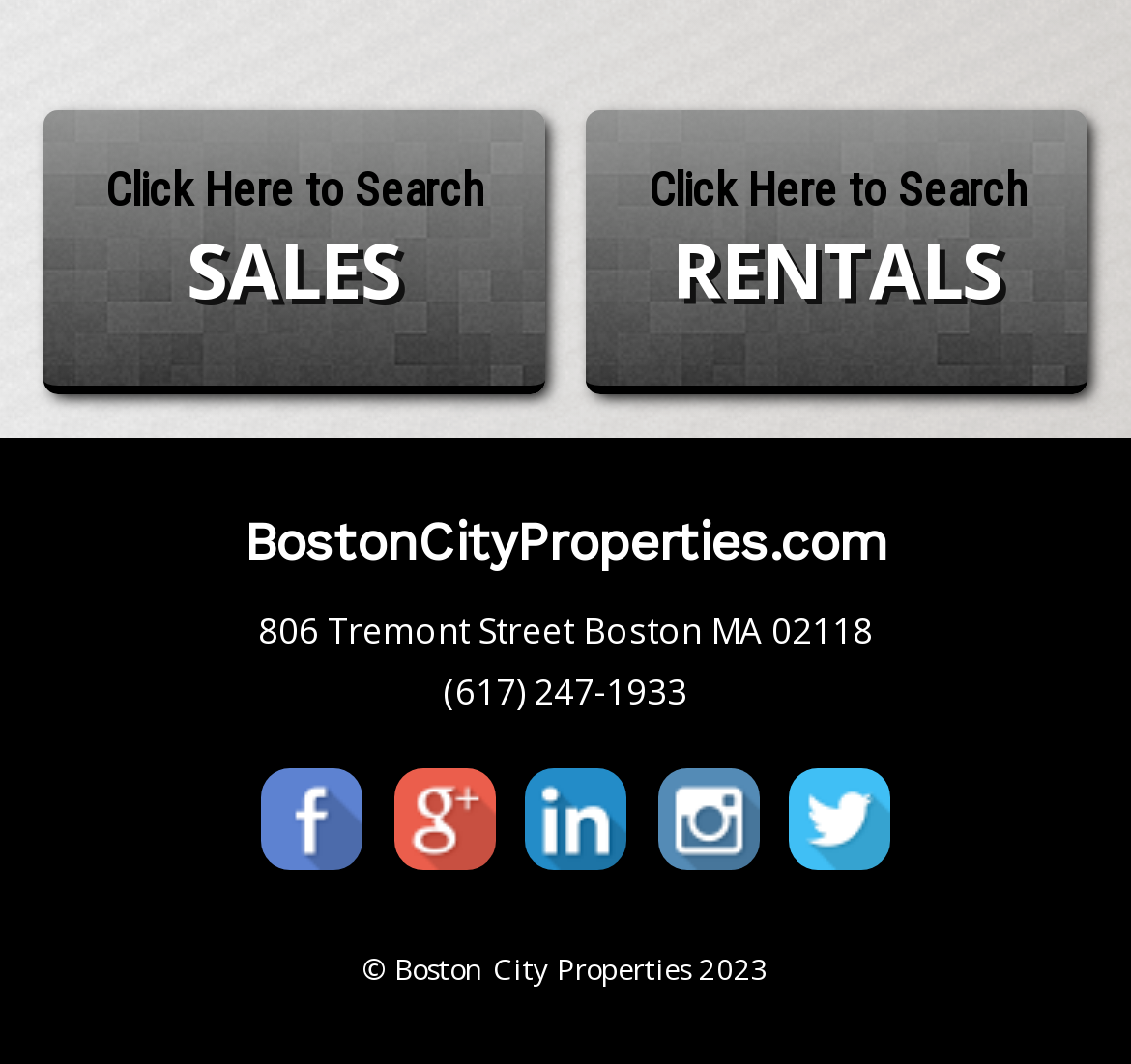Utilize the details in the image to thoroughly answer the following question: What is the address of Boston City Properties?

I found the address by looking at the static text element with the content '806 Tremont Street Boston MA 02118' which is located at the coordinates [0.228, 0.569, 0.772, 0.615]. This suggests that the address is prominently displayed on the webpage.